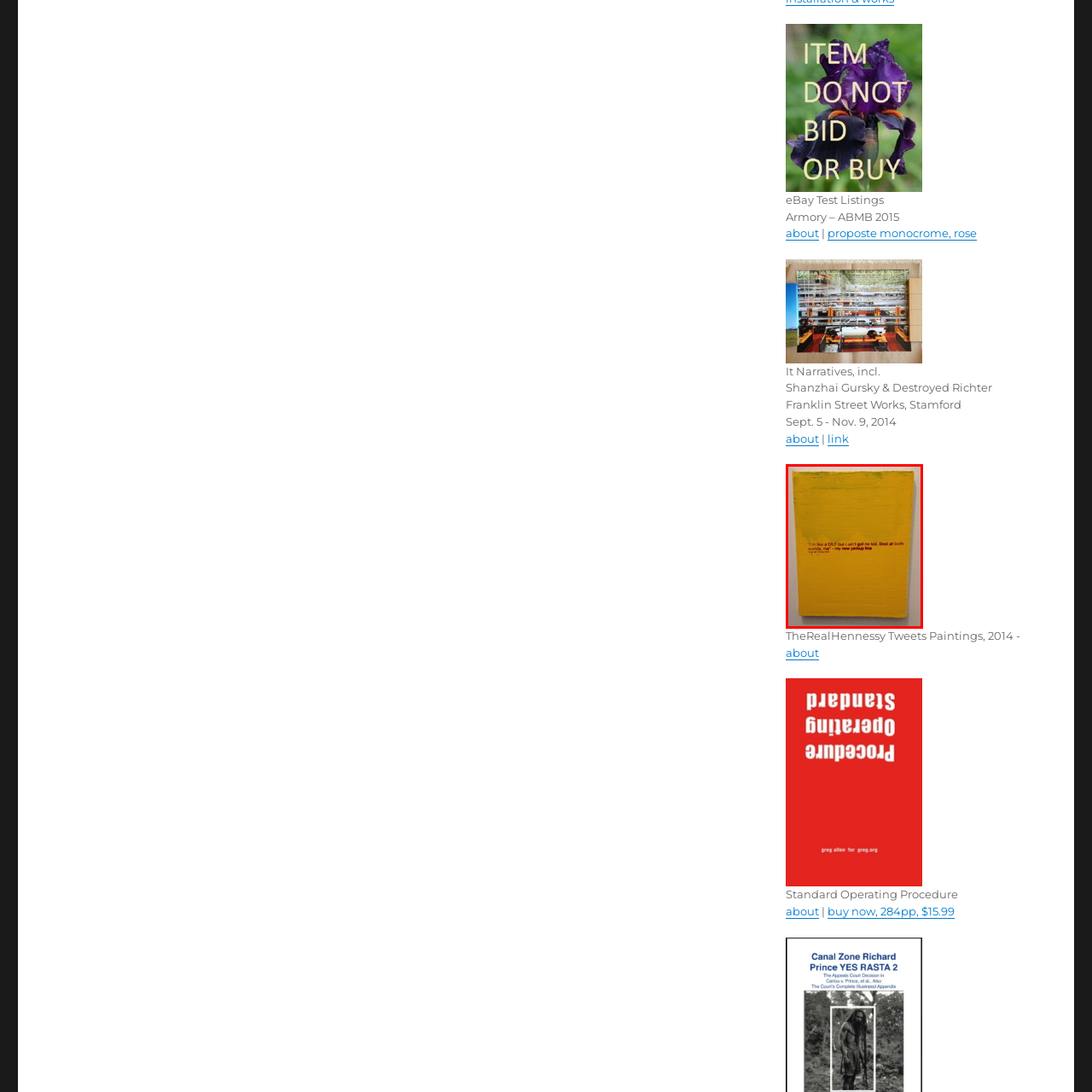What is the tone of the quote?
Examine the image within the red bounding box and give a comprehensive response.

The caption describes the quote as 'humorous' and 'cheeky', suggesting that the tone of the quote is lighthearted and playful.